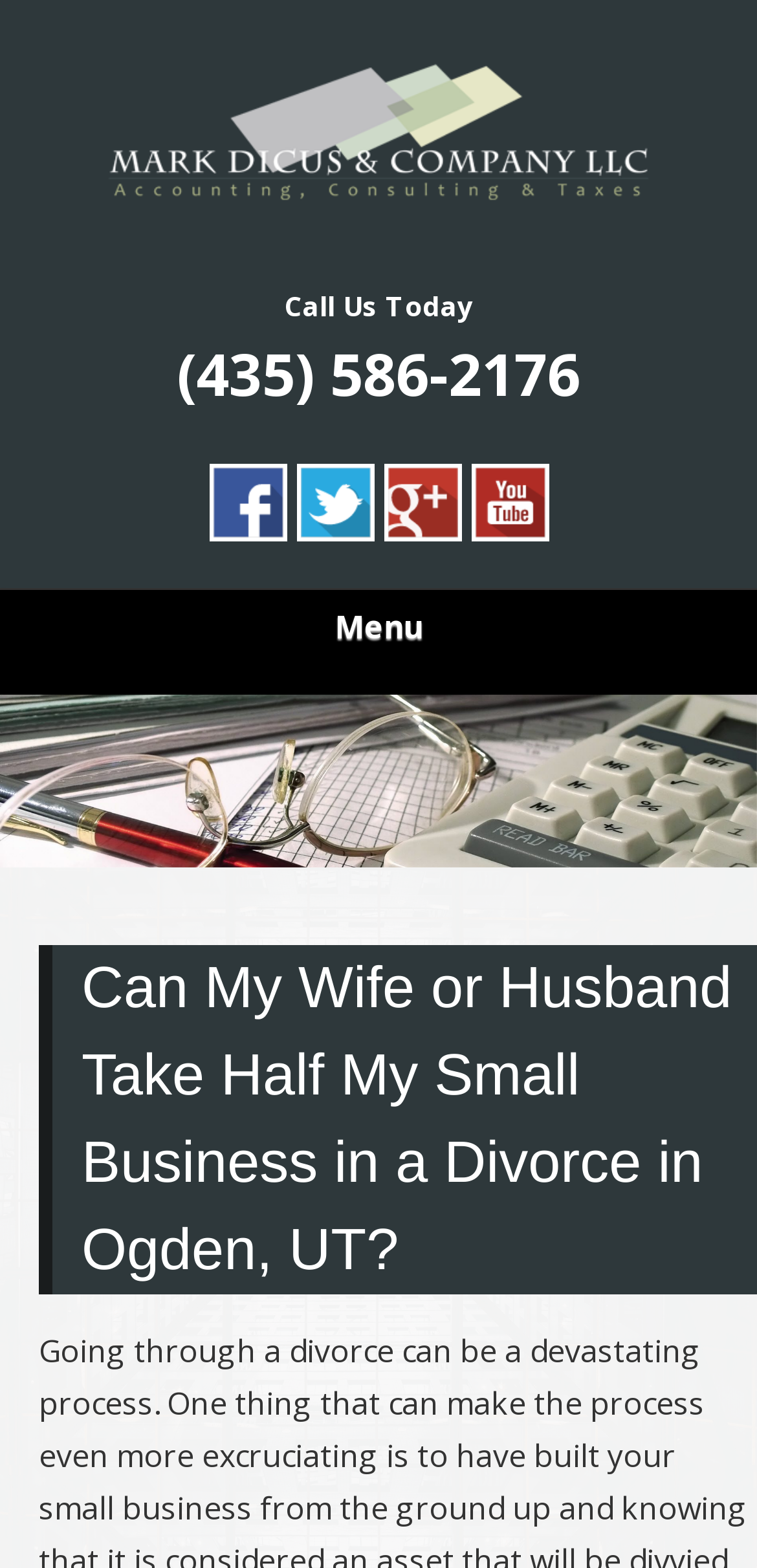What is the topic of the main content?
Give a one-word or short-phrase answer derived from the screenshot.

Divorce and small business